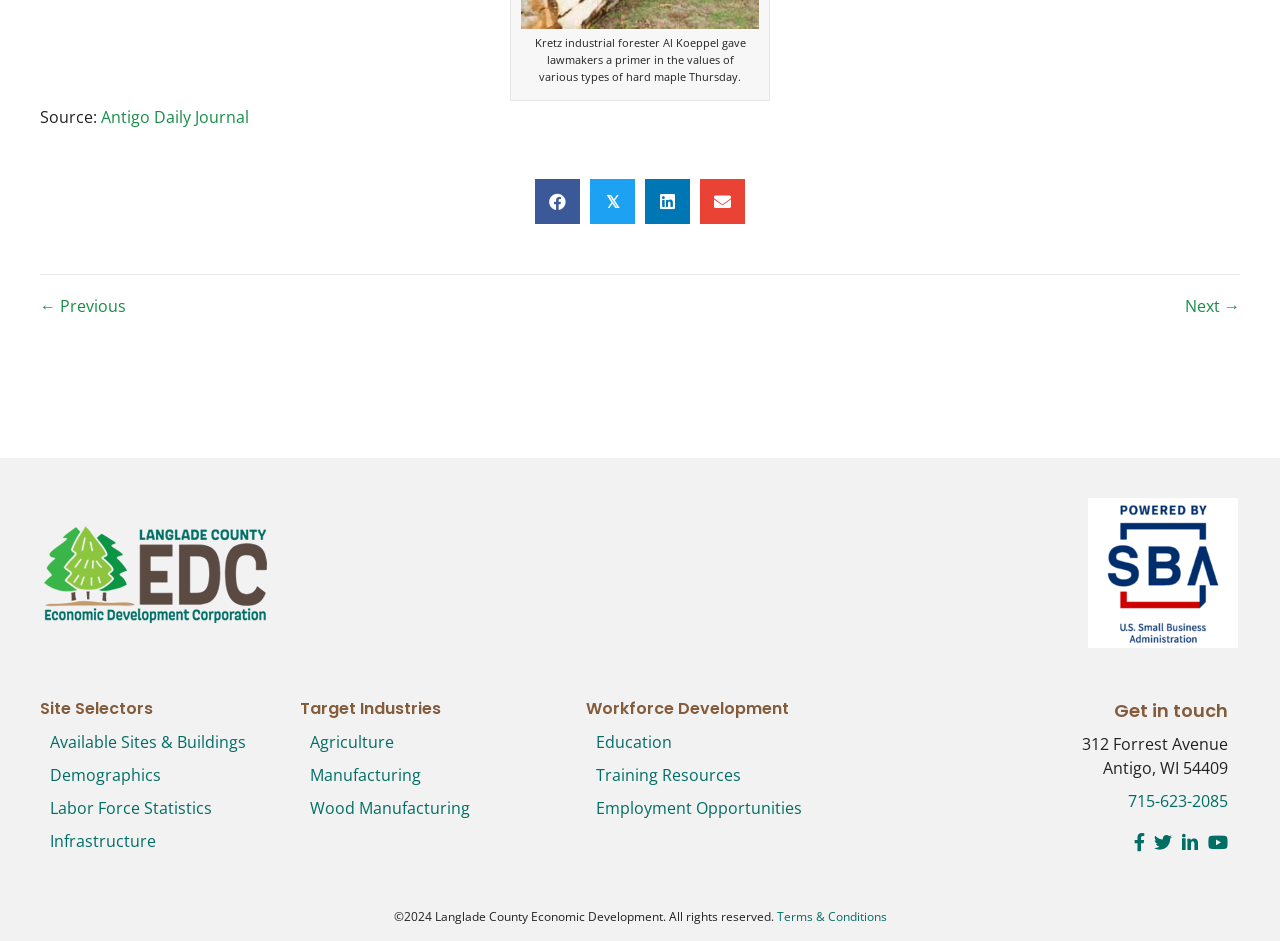Please identify the coordinates of the bounding box for the clickable region that will accomplish this instruction: "Click on the 'Antigo Daily Journal' link".

[0.079, 0.112, 0.195, 0.136]